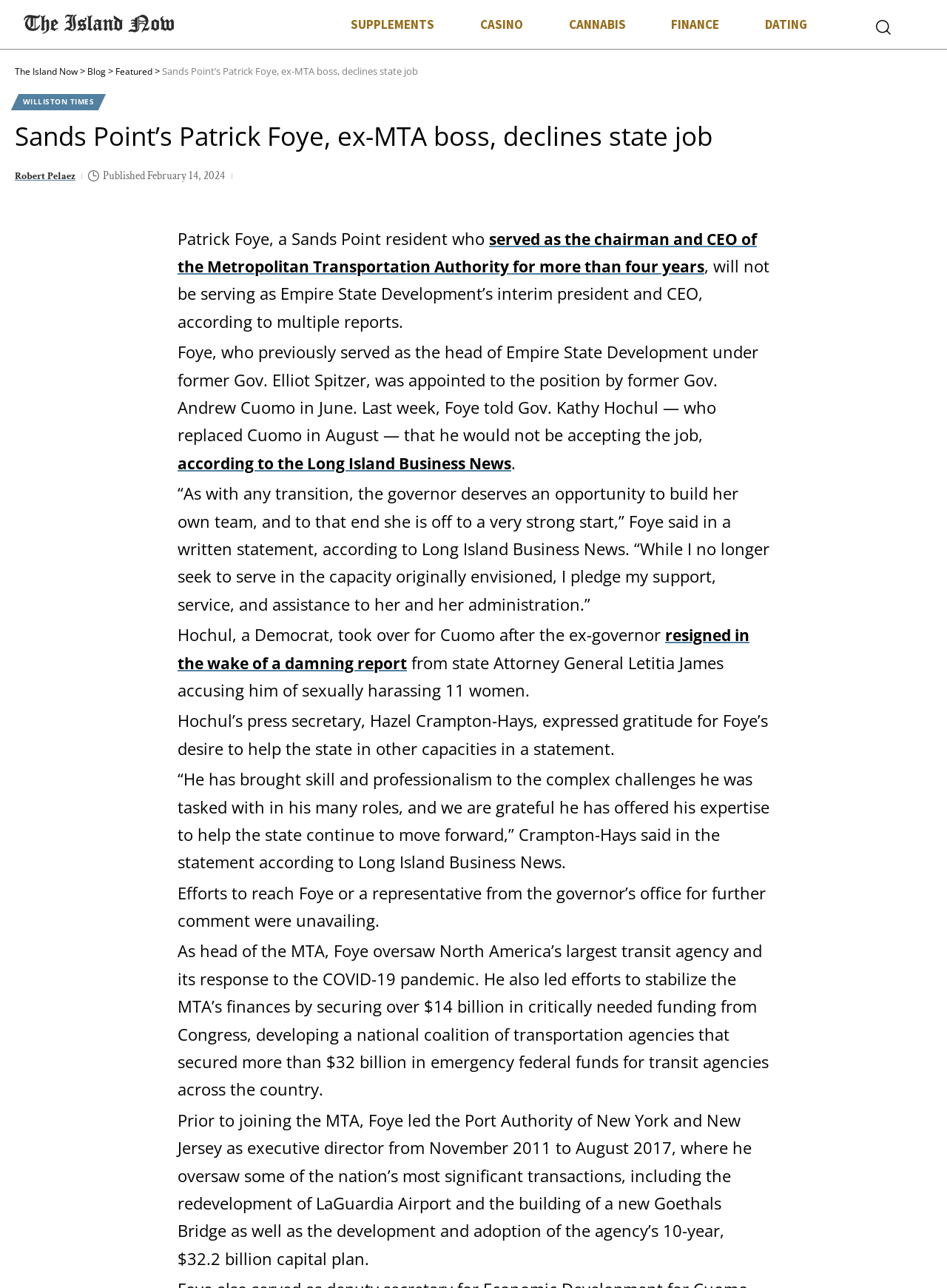Identify the bounding box coordinates of the clickable region to carry out the given instruction: "Read more about Casino".

[0.483, 0.006, 0.576, 0.032]